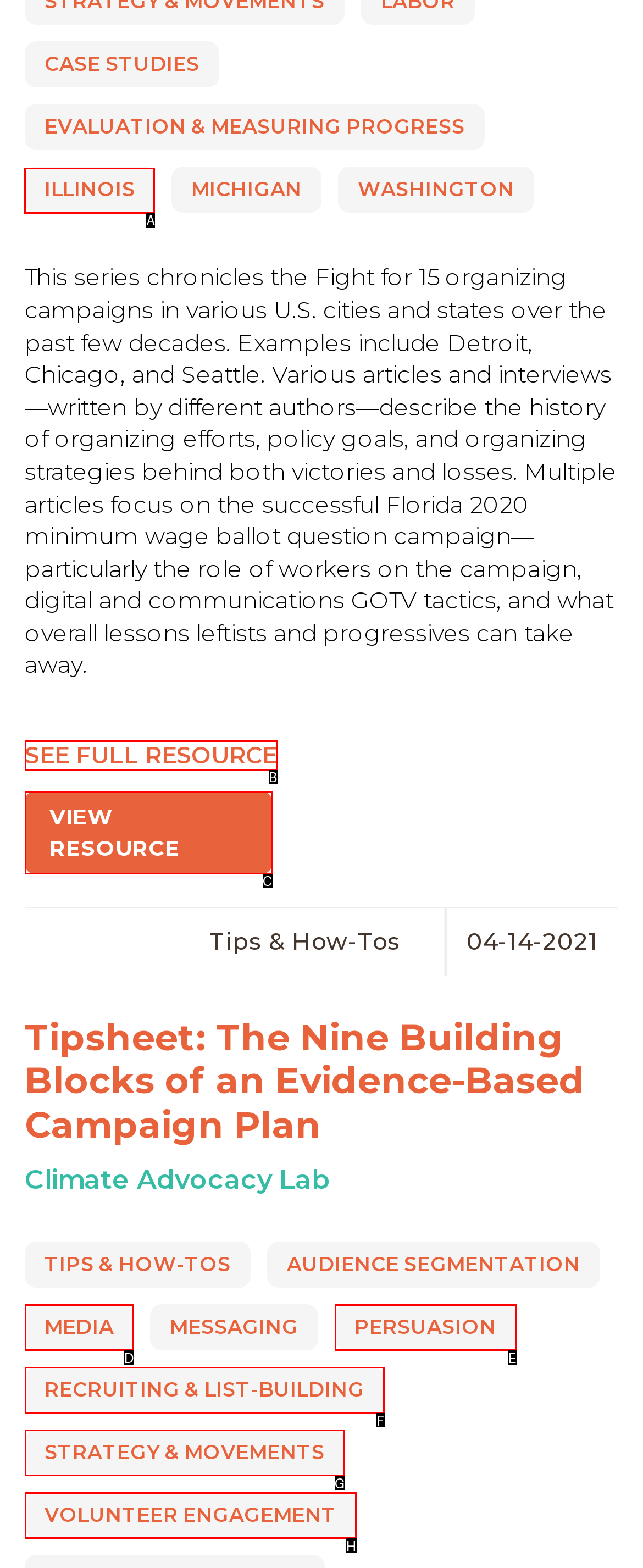Identify the correct UI element to click to achieve the task: Explore resources in Illinois.
Answer with the letter of the appropriate option from the choices given.

A